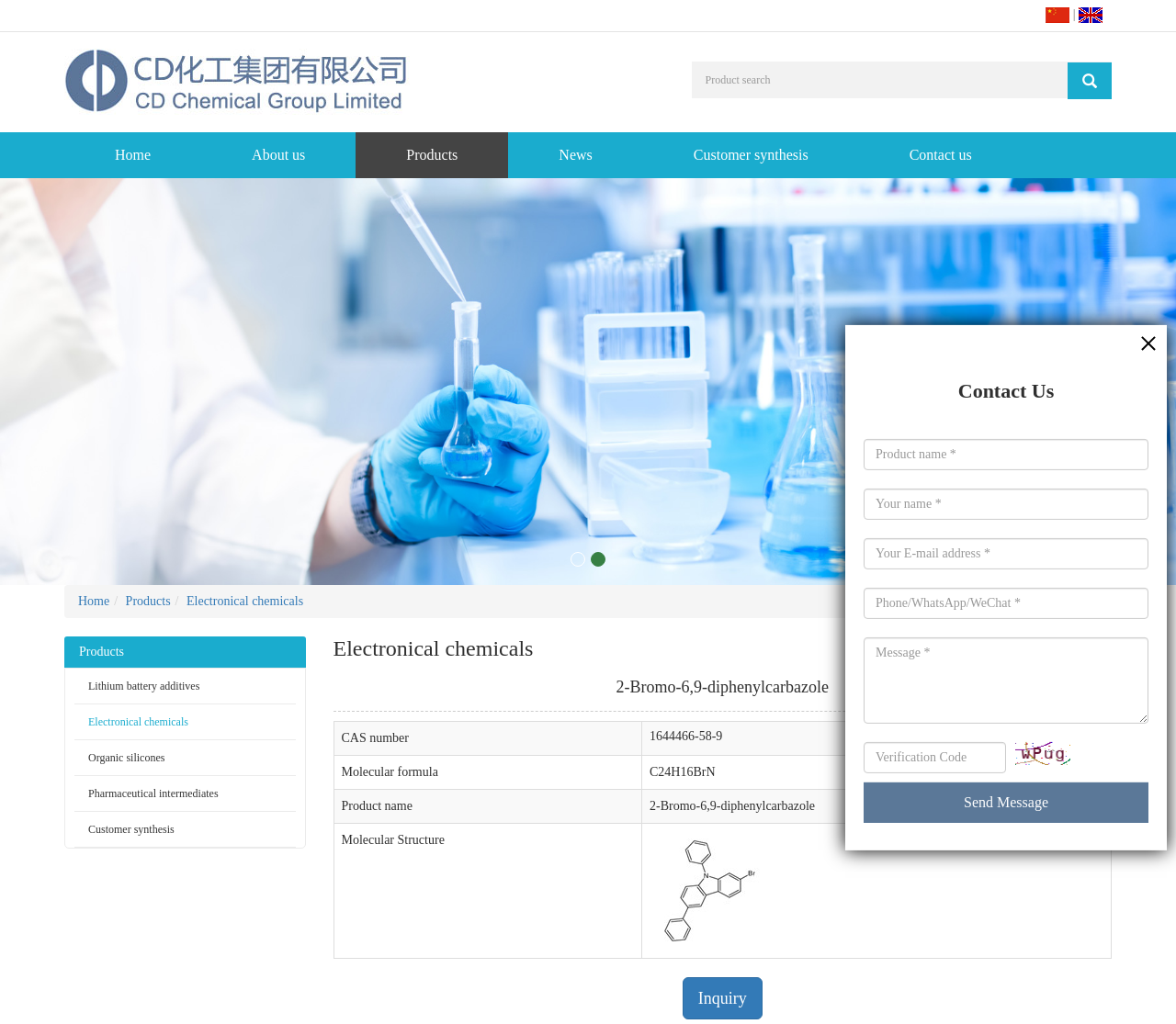What is the CAS number of 2-Bromo-6,9-diphenylcarbazole?
Refer to the screenshot and answer in one word or phrase.

1644466-58-9